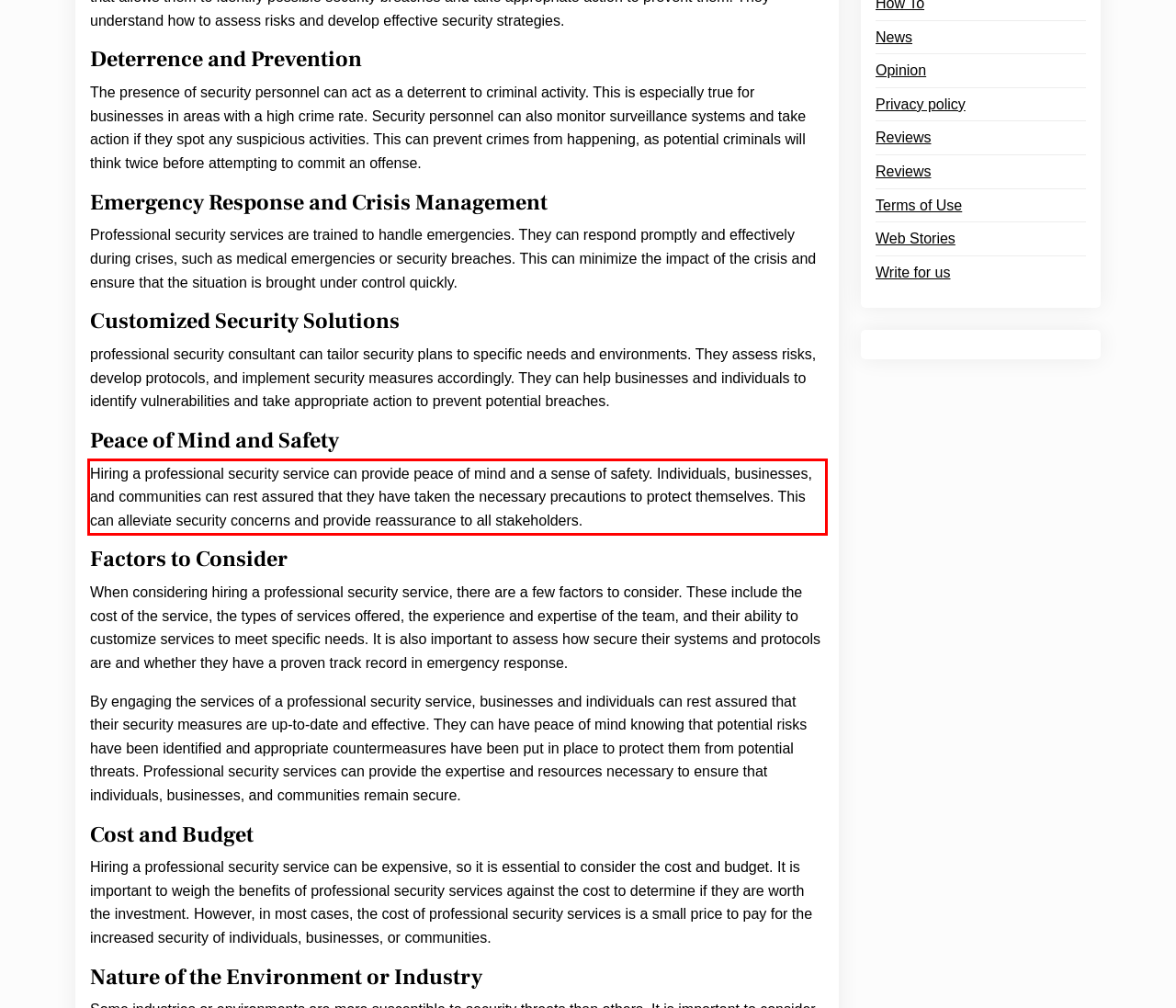Your task is to recognize and extract the text content from the UI element enclosed in the red bounding box on the webpage screenshot.

Hiring a professional security service can provide peace of mind and a sense of safety. Individuals, businesses, and communities can rest assured that they have taken the necessary precautions to protect themselves. This can alleviate security concerns and provide reassurance to all stakeholders.